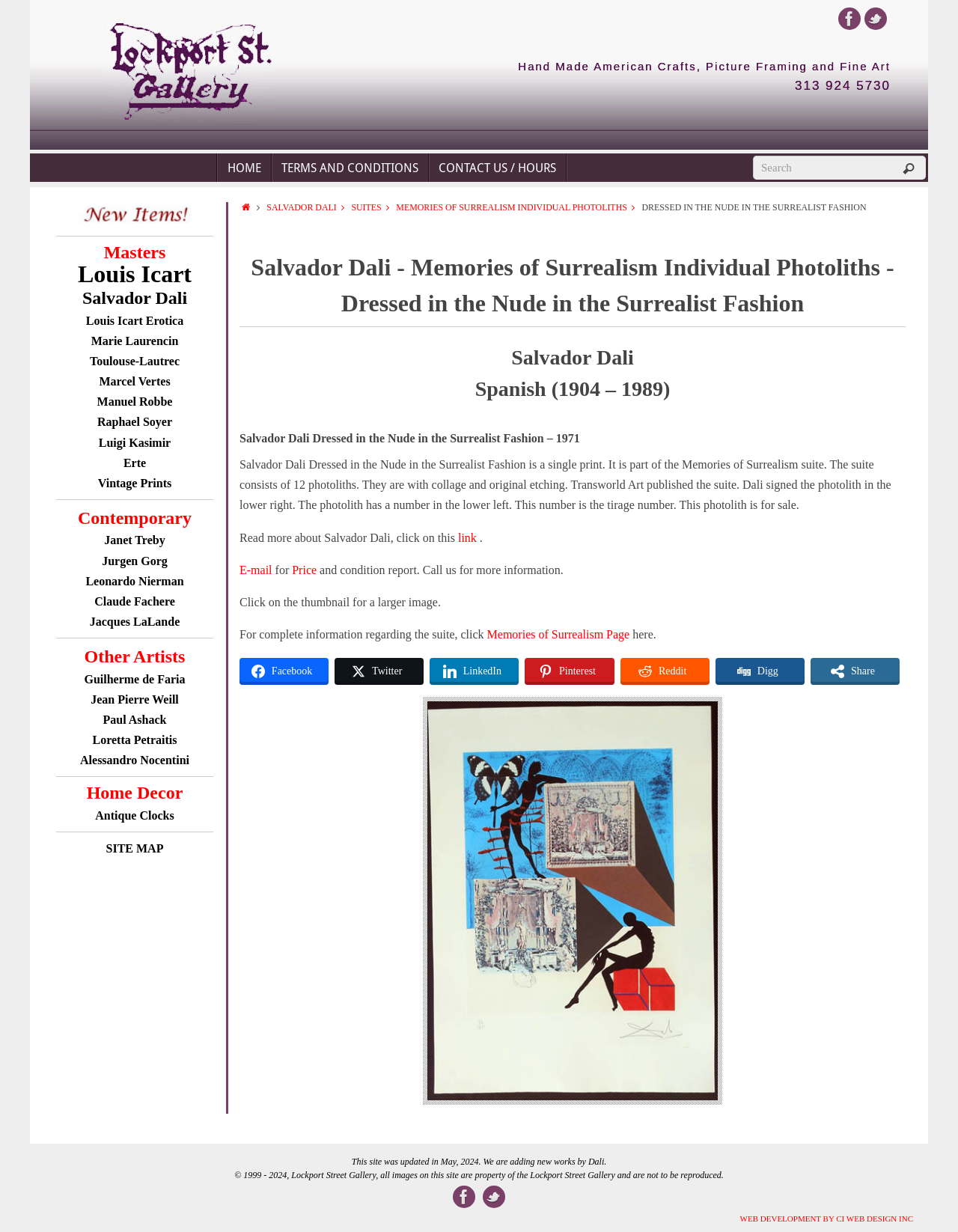Find the UI element described as: "Memories of Surrealism Page" and predict its bounding box coordinates. Ensure the coordinates are four float numbers between 0 and 1, [left, top, right, bottom].

[0.508, 0.51, 0.657, 0.52]